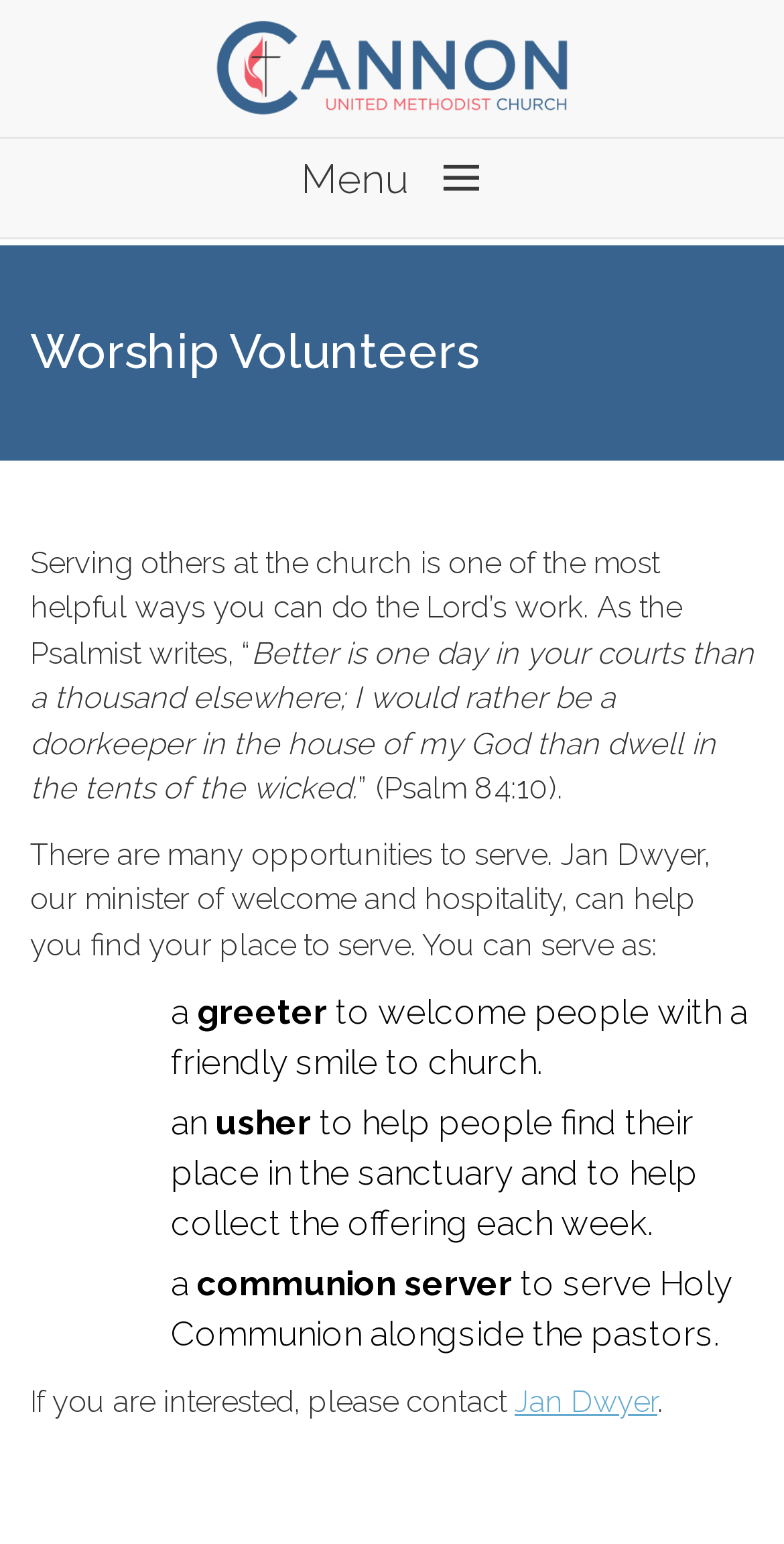What is the role of an usher?
Answer the question with just one word or phrase using the image.

Help people find their place, collect offering